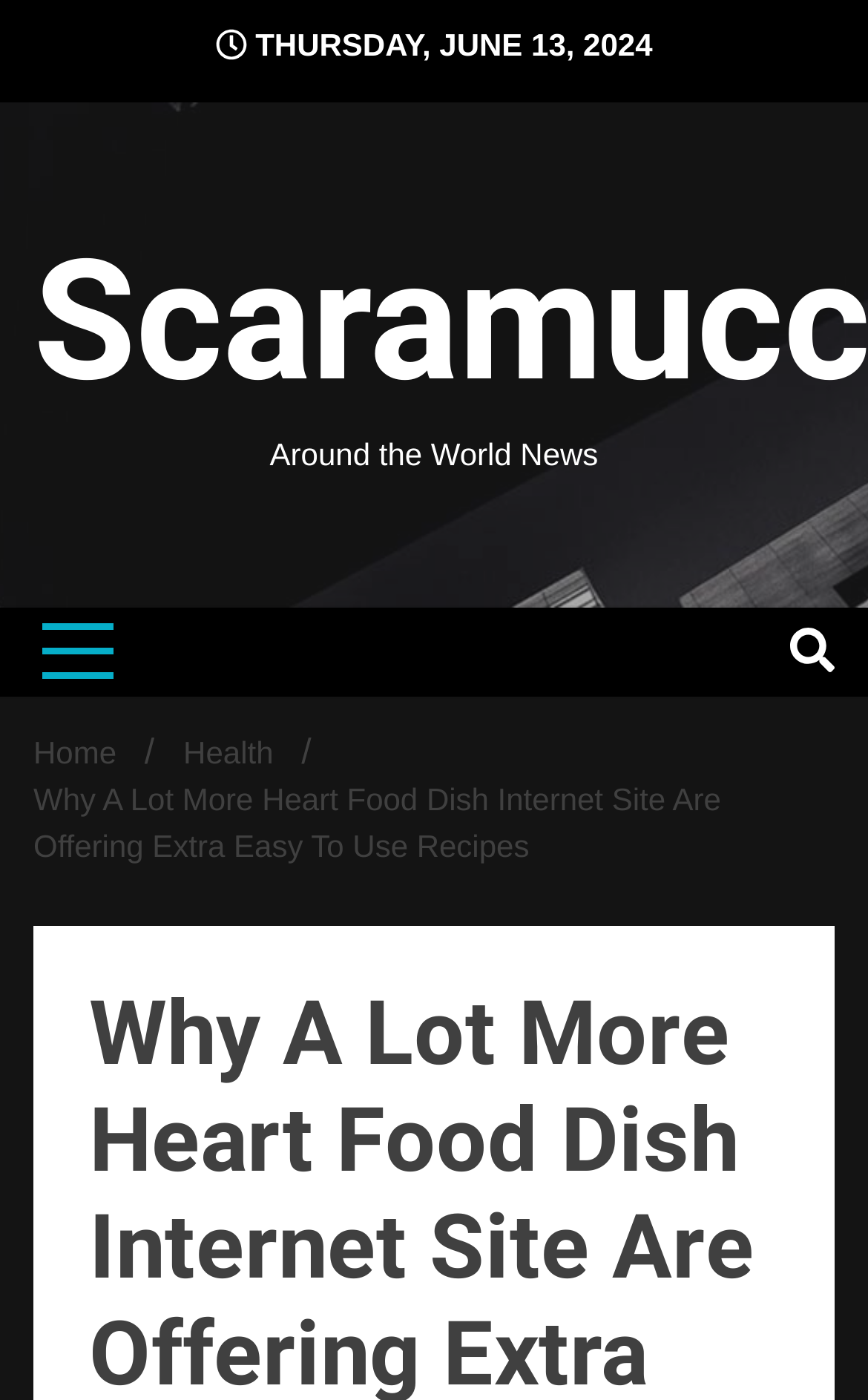Given the element description, predict the bounding box coordinates in the format (top-left x, top-left y, bottom-right x, bottom-right y). Make sure all values are between 0 and 1. Here is the element description: Health

[0.211, 0.524, 0.315, 0.549]